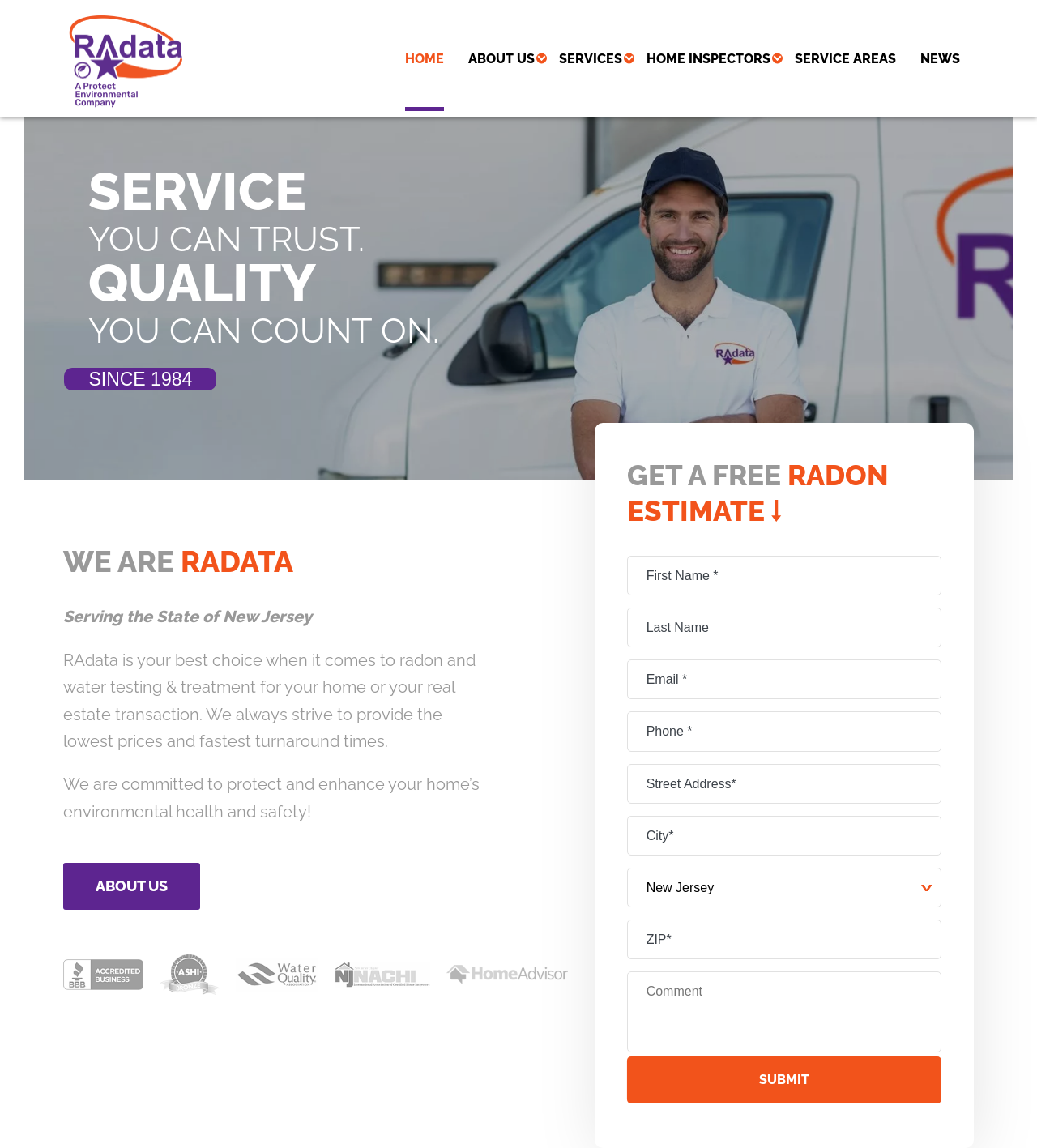Based on what you see in the screenshot, provide a thorough answer to this question: What is the tone of the website's content?

The language used on the website, including the headings and static text, conveys a sense of professionalism and trustworthiness, with phrases such as 'SERVICE YOU CAN TRUST. QUALITY YOU CAN COUNT ON.' and 'We are committed to protect and enhance your home’s environmental health and safety!'